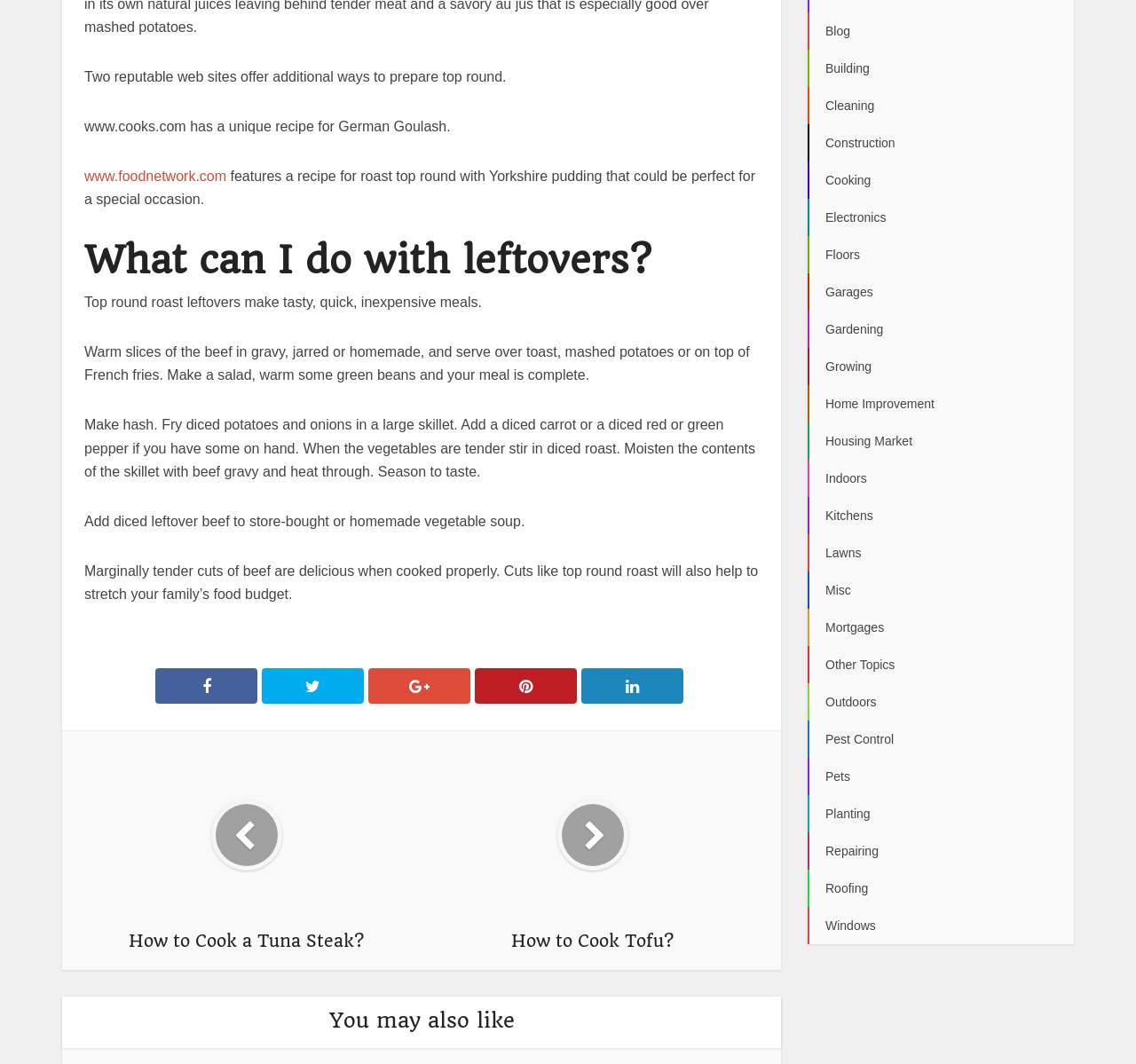Please determine the bounding box coordinates, formatted as (top-left x, top-left y, bottom-right x, bottom-right y), with all values as floating point numbers between 0 and 1. Identify the bounding box of the region described as: How to Cook Tofu?

[0.375, 0.704, 0.668, 0.895]